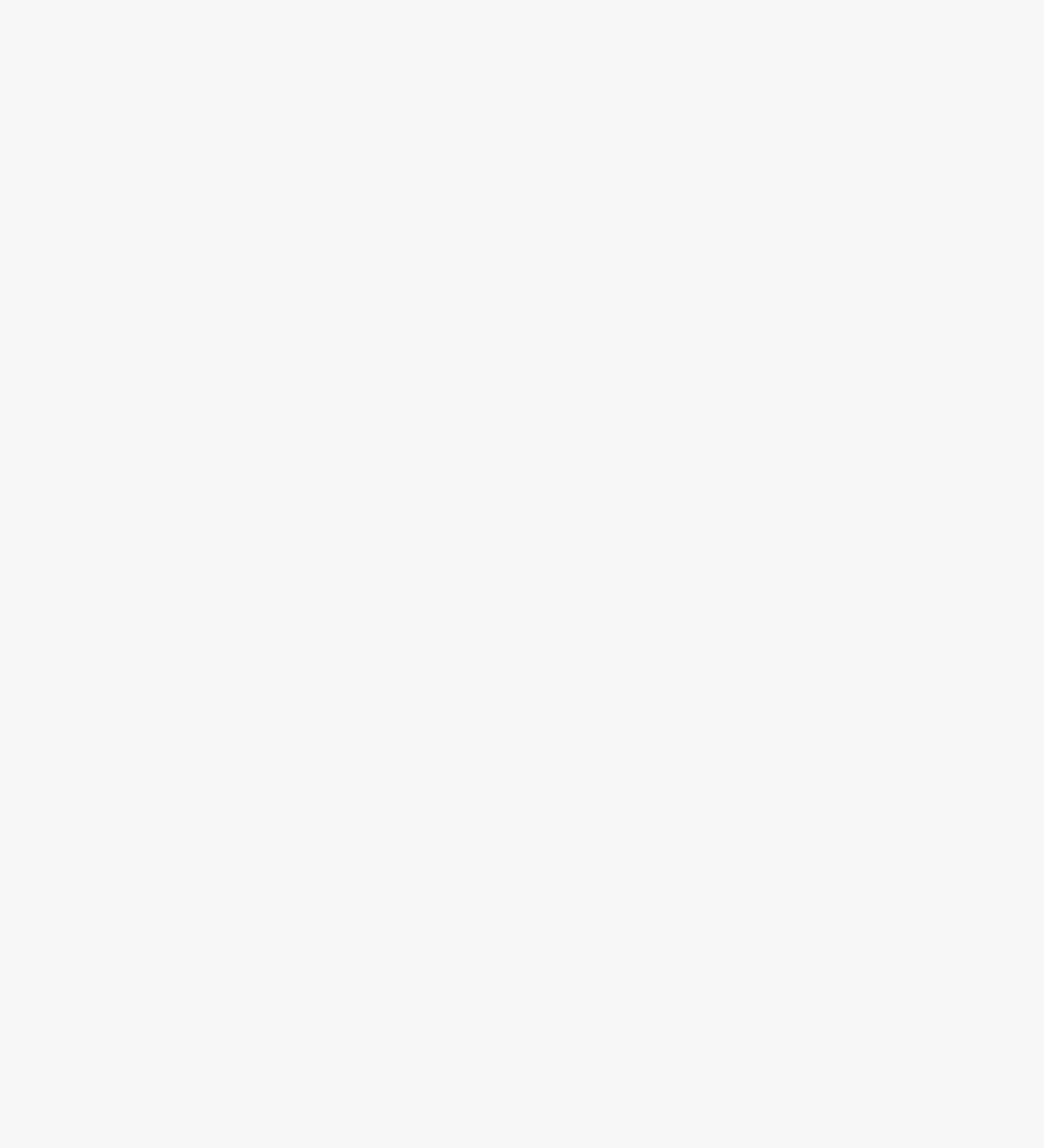Please provide a one-word or short phrase answer to the question:
What is the name of the program mentioned in the webpage that connects students with high-need schools?

Teach for America